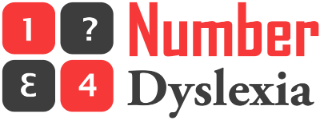Provide a comprehensive description of the image.

The image features a stylized logo for "Number Dyslexia," which is designed with a playful and modern aesthetic. The logo showcases blocks with numbers and symbols, including “1,” “?” and “4,” highlighted in red and black. The word “Number” appears prominently in a bold, red font above the word “Dyslexia,” which is displayed in a sleek, black typeface. This logo represents the organization or initiative focused on issues related to dyslexia, particularly as they pertain to numerical understanding and education. The design aims to engage viewers by combining educational themes with an approachable style, reflecting the organization’s commitment to making learning accessible for all.